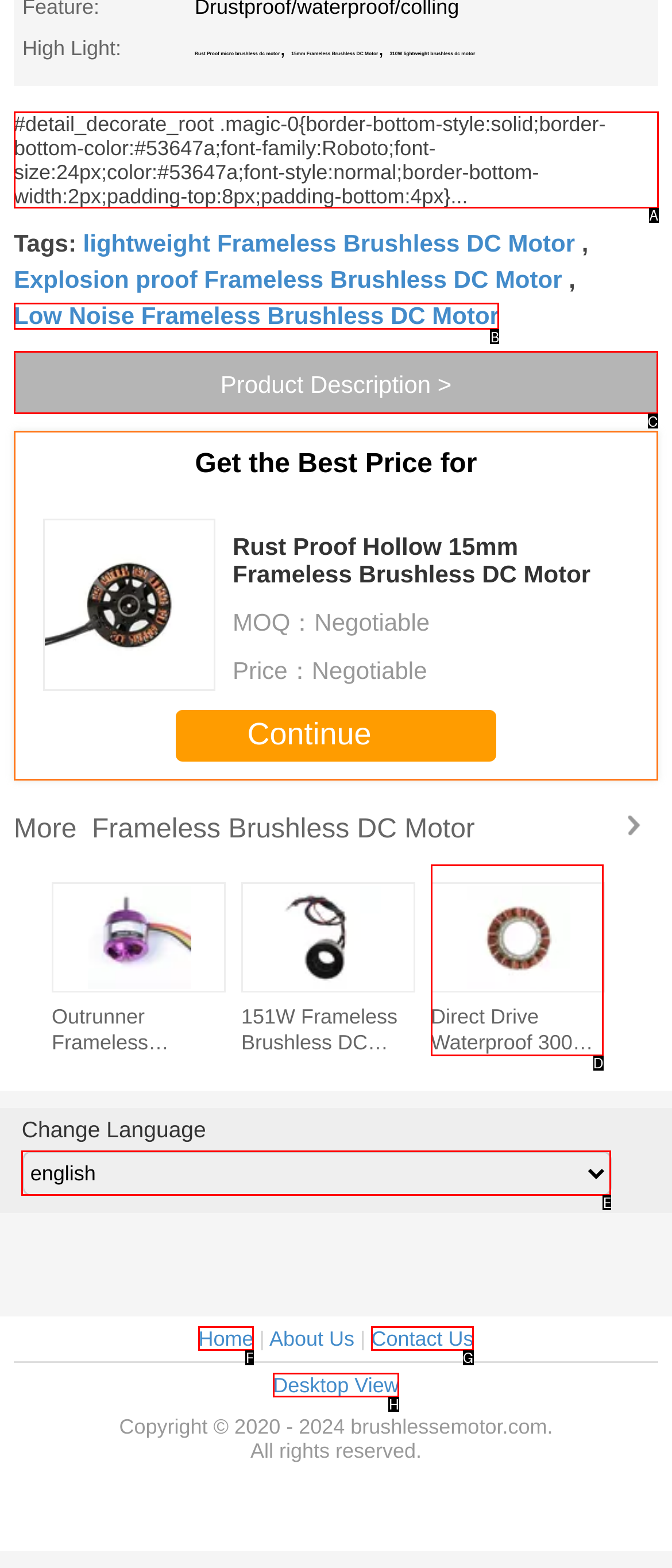Specify which UI element should be clicked to accomplish the task: View 'Product Description'. Answer with the letter of the correct choice.

C